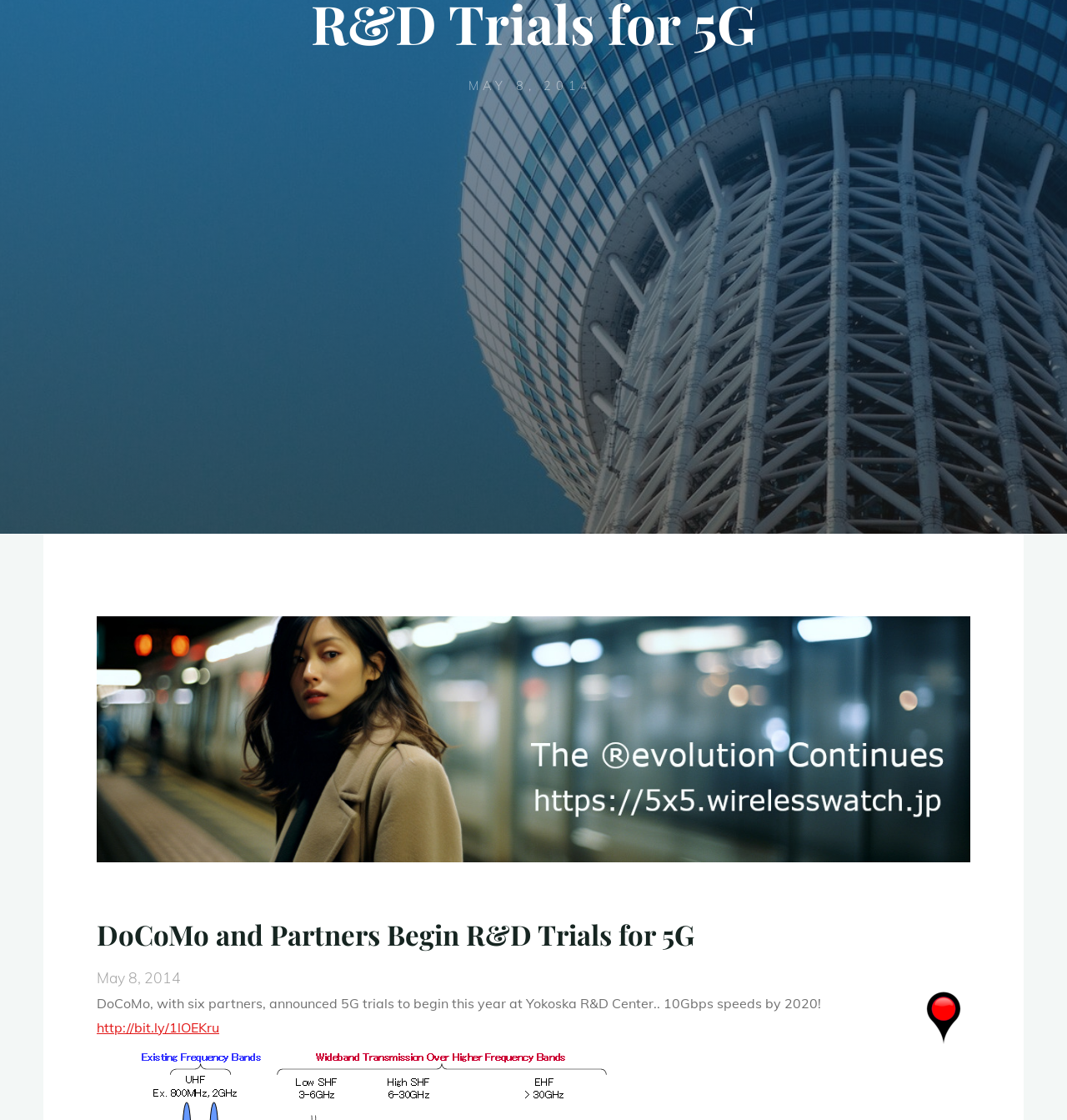Using the element description http://bit.ly/1lOEKru, predict the bounding box coordinates for the UI element. Provide the coordinates in (top-left x, top-left y, bottom-right x, bottom-right y) format with values ranging from 0 to 1.

[0.091, 0.909, 0.205, 0.924]